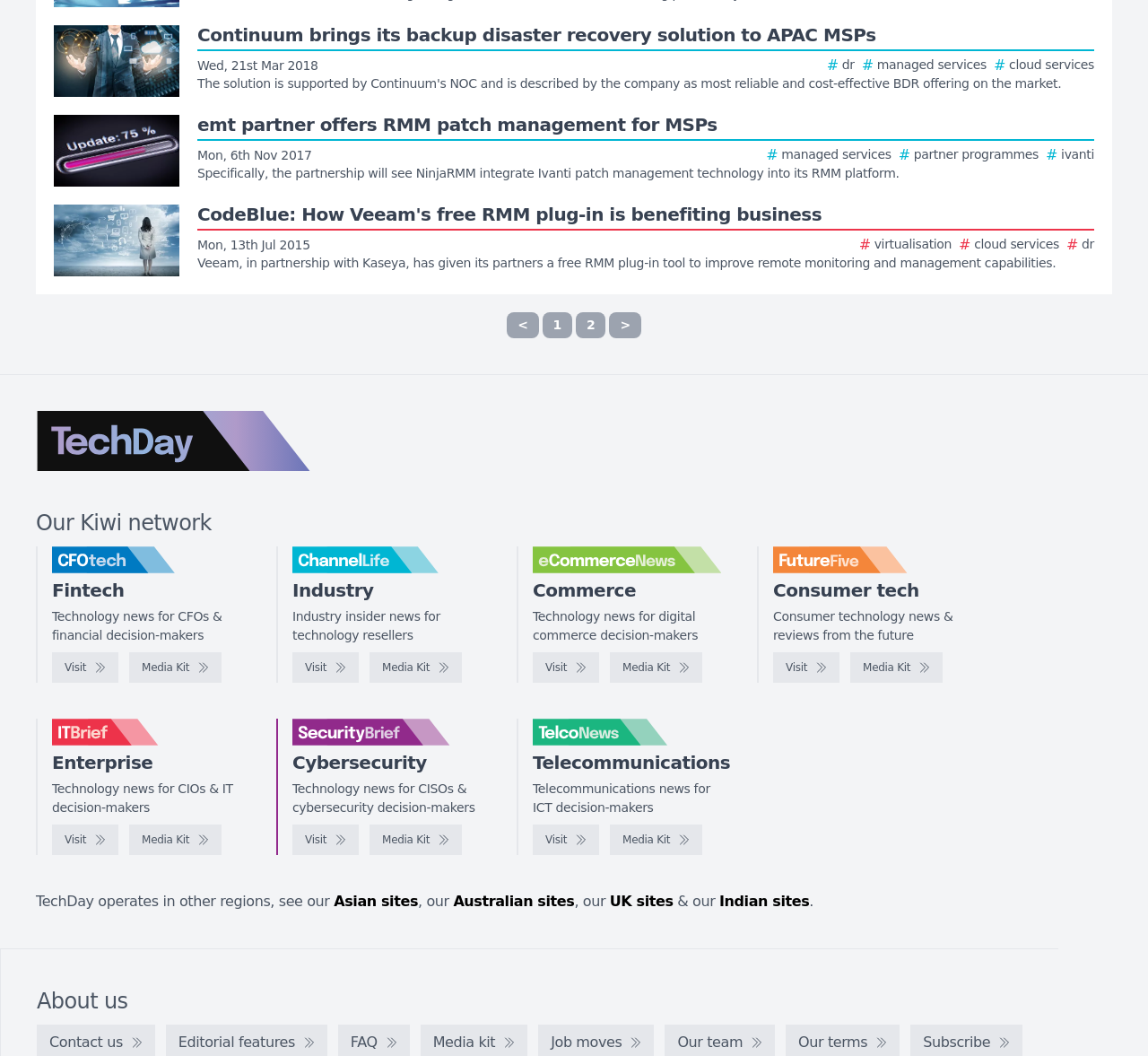What is the topic of the news article with the image?
Can you offer a detailed and complete answer to this question?

I inferred this answer by looking at the first link element with an image, which has an OCR text describing a news article about Continuum bringing its backup disaster recovery solution to APAC MSPs.